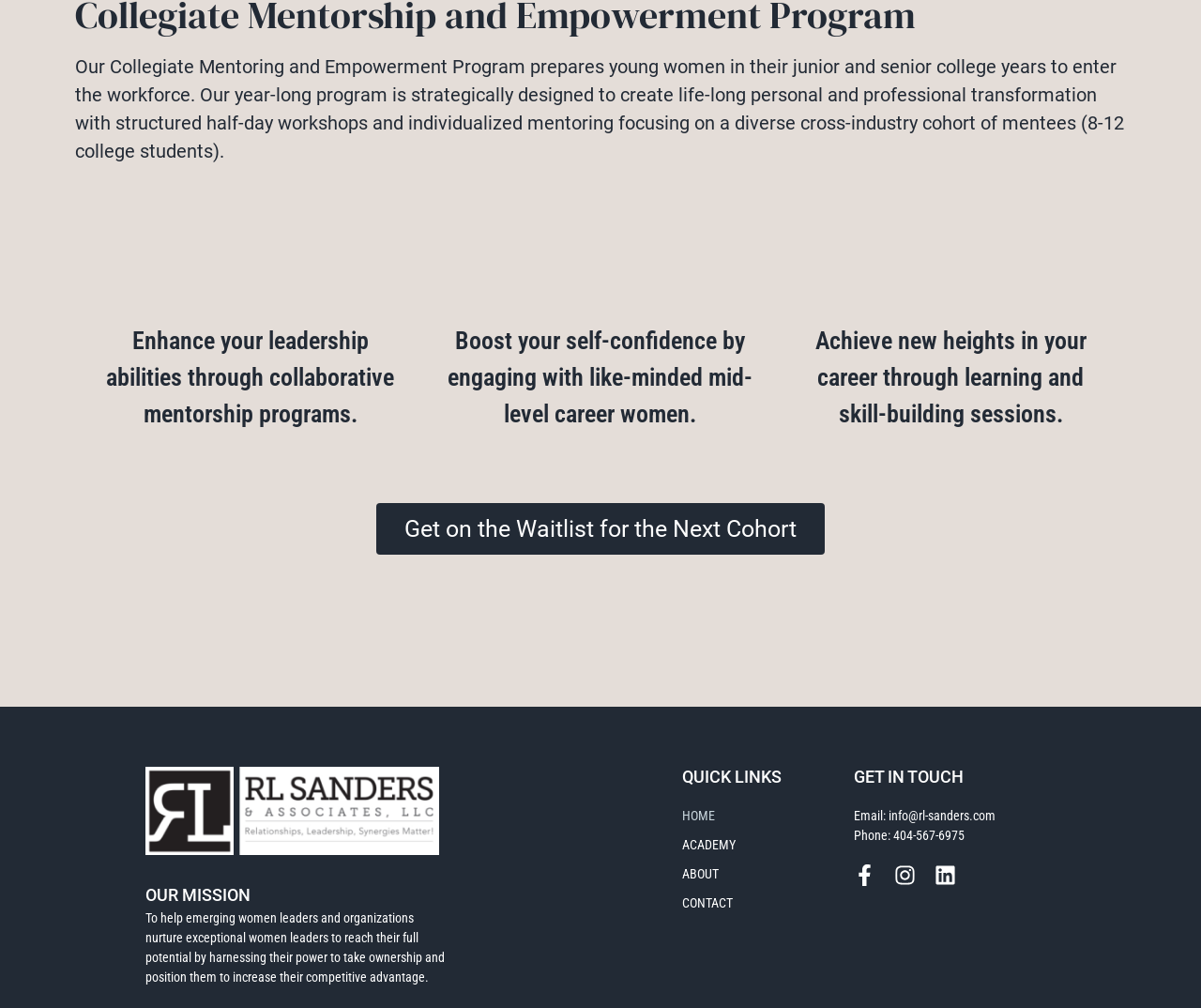Please determine the bounding box of the UI element that matches this description: Email: info@rl-sanders.com. The coordinates should be given as (top-left x, top-left y, bottom-right x, bottom-right y), with all values between 0 and 1.

[0.711, 0.8, 0.879, 0.819]